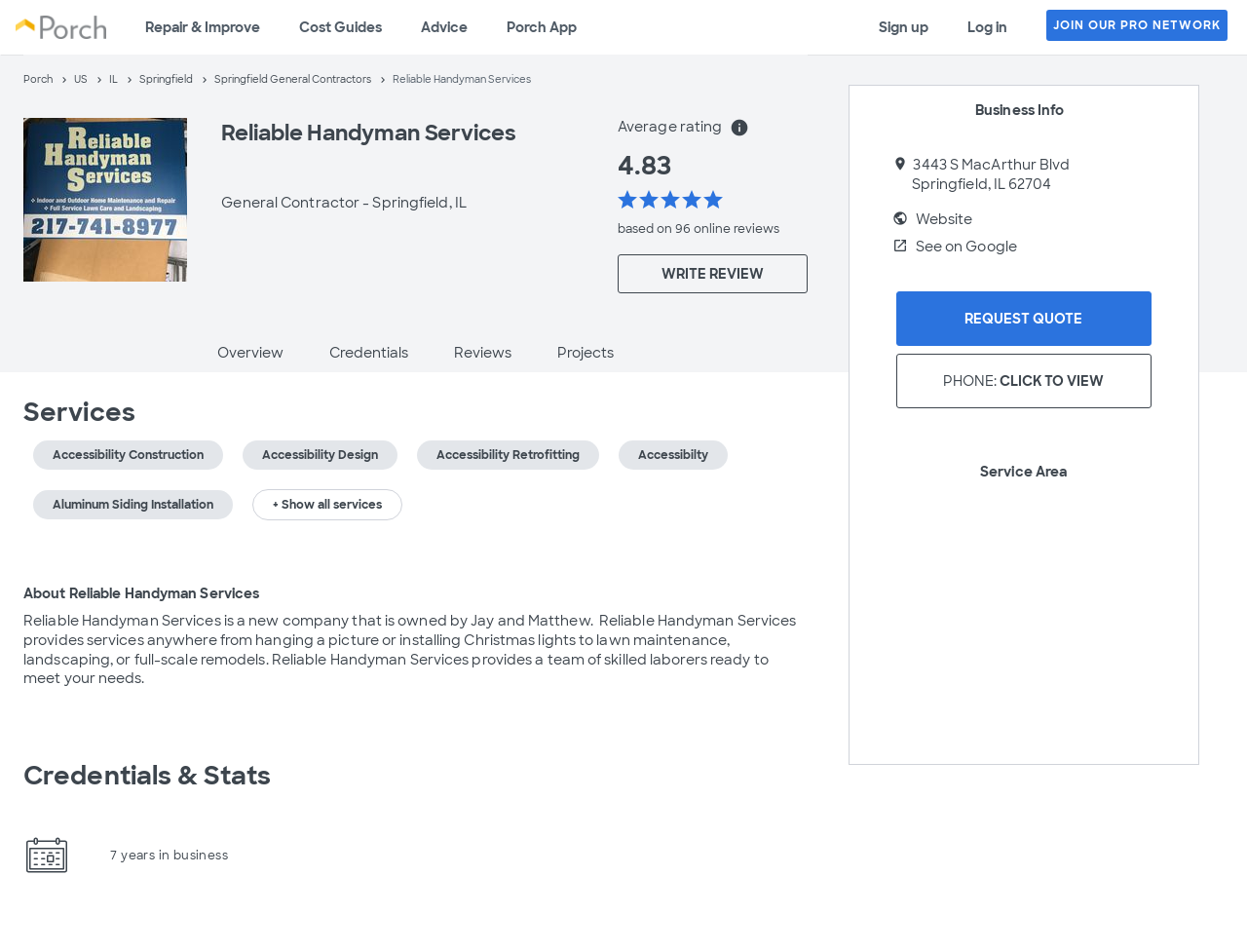What is the average rating of Reliable Handyman Services?
Provide an in-depth and detailed answer to the question.

I found the average rating by looking at the section that displays the rating information, where it says 'Average rating' and shows 4.83 out of 5 stars.